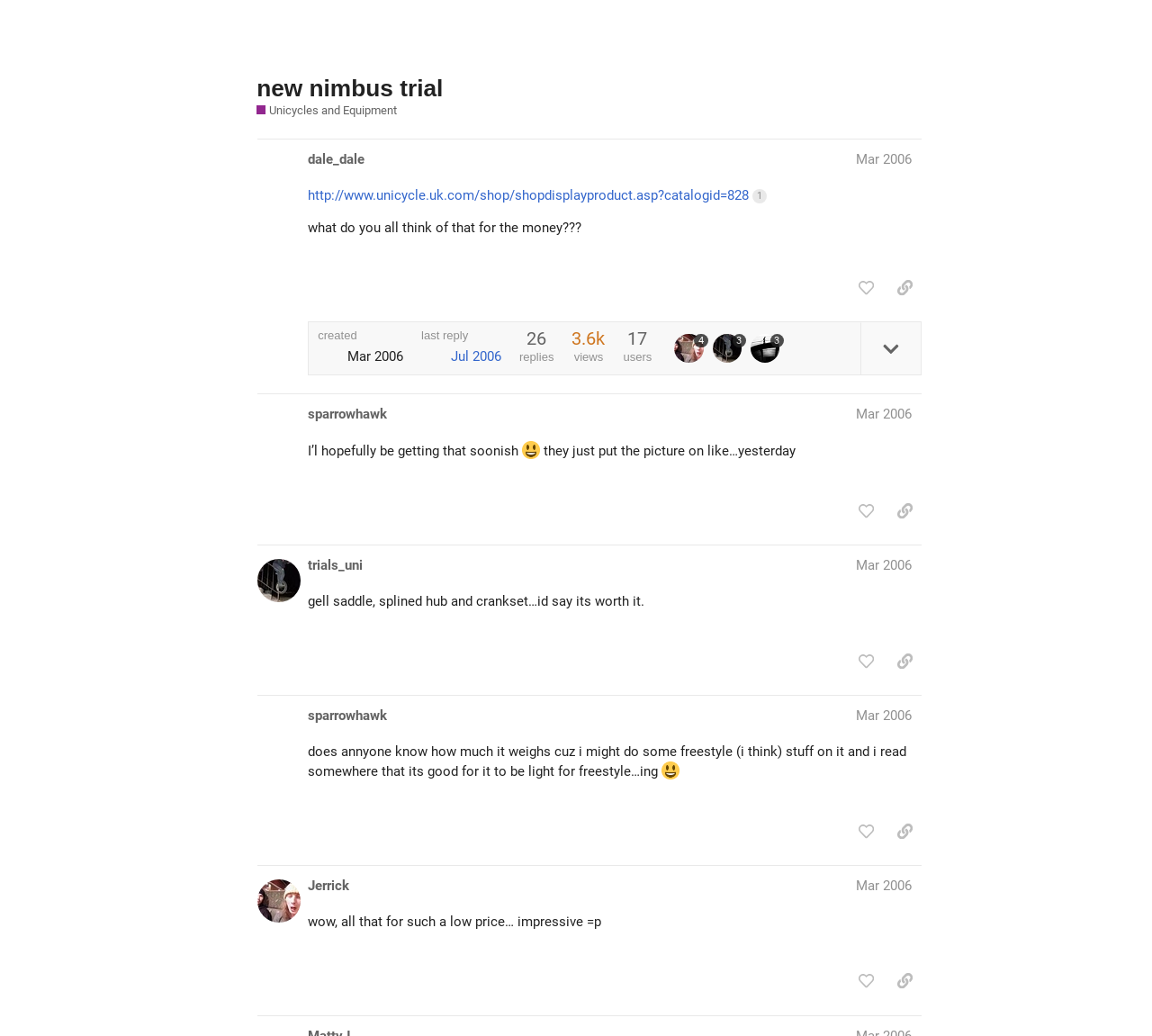Identify the bounding box coordinates of the clickable region necessary to fulfill the following instruction: "Click on the 'Unicycles and Equipment' link". The bounding box coordinates should be four float numbers between 0 and 1, i.e., [left, top, right, bottom].

[0.088, 0.032, 0.211, 0.045]